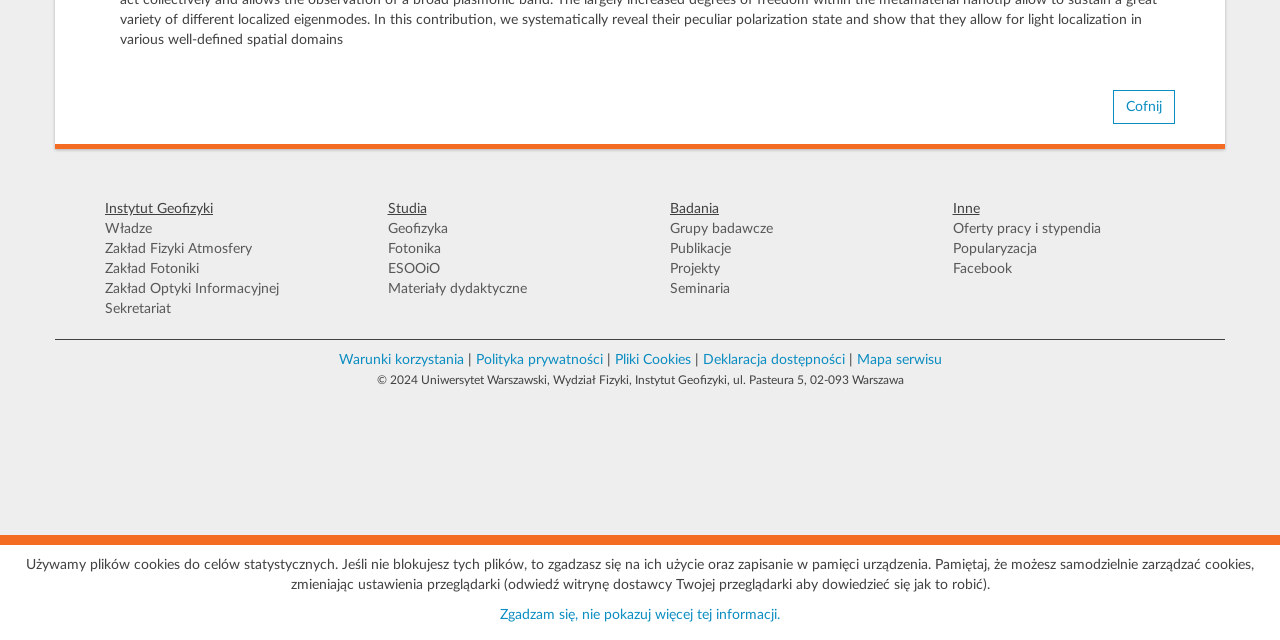Bounding box coordinates are to be given in the format (top-left x, top-left y, bottom-right x, bottom-right y). All values must be floating point numbers between 0 and 1. Provide the bounding box coordinate for the UI element described as: Grupy badawcze

[0.523, 0.343, 0.721, 0.374]